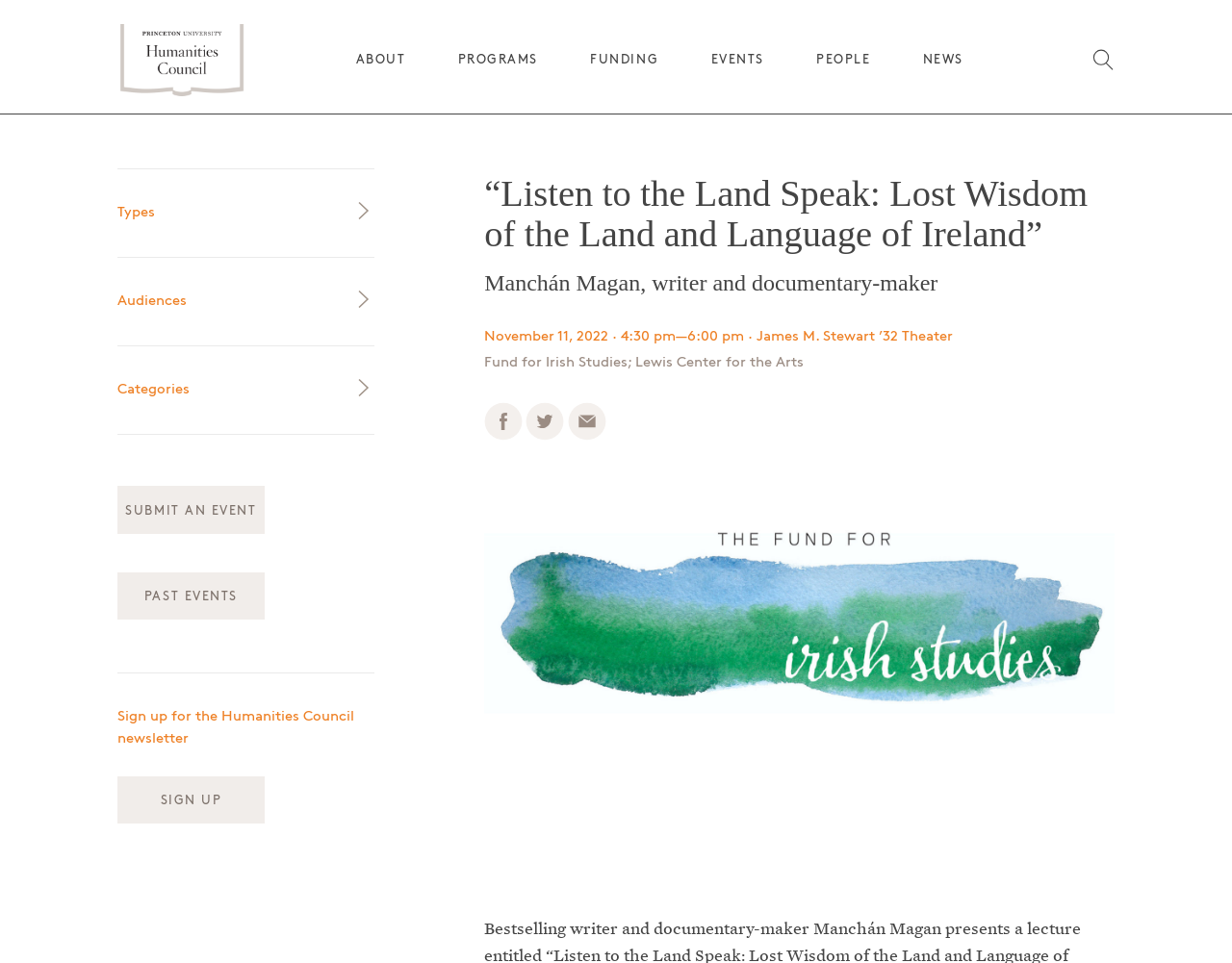Please provide a detailed answer to the question below by examining the image:
What type of event is 'Listen to the Land Speak'?

I inferred this by looking at the details of the event, which includes the title, speaker, date, and time, indicating that it is a lecture.